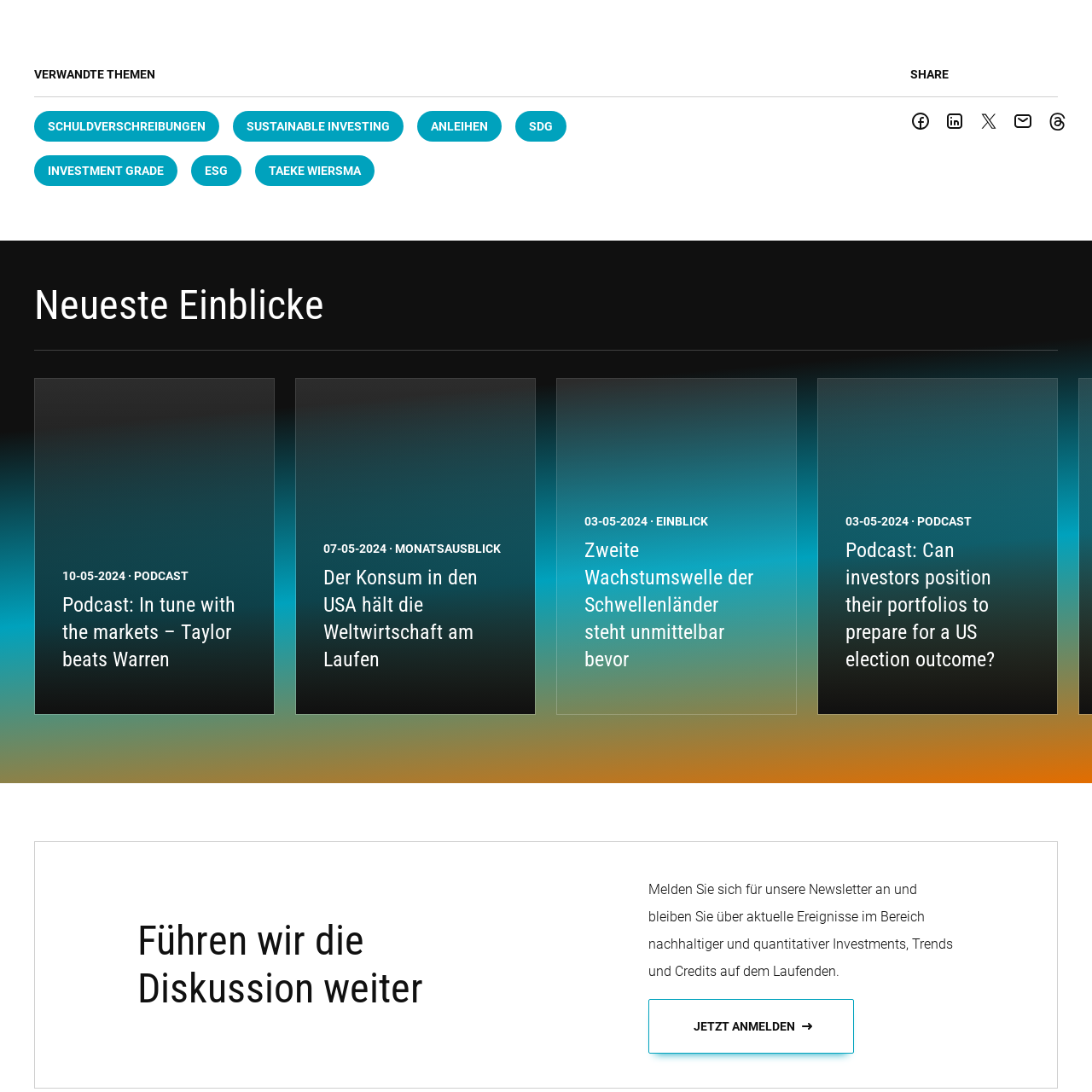What does the 'Mehr erfahren' link suggest?
Analyze the image segment within the red bounding box and respond to the question using a single word or brief phrase.

Further exploration